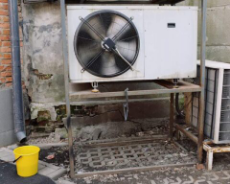Generate a detailed explanation of the scene depicted in the image.

The image showcases a large air conditioning unit installed on a metal frame outdoors. The setup features a prominent cooling fan on the front, indicating its primary function in regulating temperature. Below the unit, there is a yellow bucket situated on the ground, likely intended to collect any condensation that may drip from the air conditioner. The background reveals a weathered and slightly damaged wall, suggesting that the installation is in an older or less-maintained area. This scenario underscores the practical aspects of air conditioning systems, including their utility and the need for proper maintenance in varying environmental conditions.